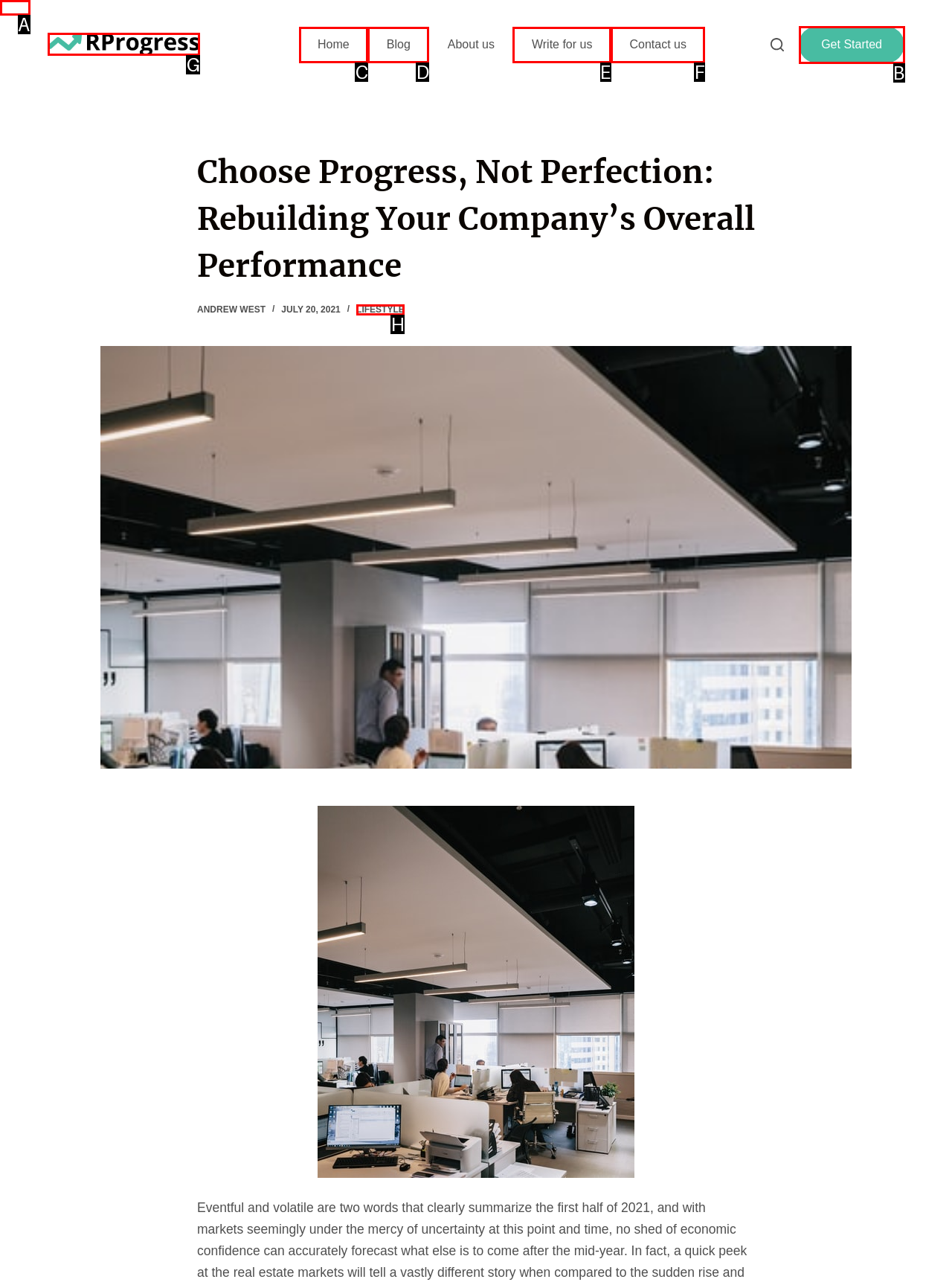Identify the correct UI element to click on to achieve the following task: go to the Redefining Progress page Respond with the corresponding letter from the given choices.

G